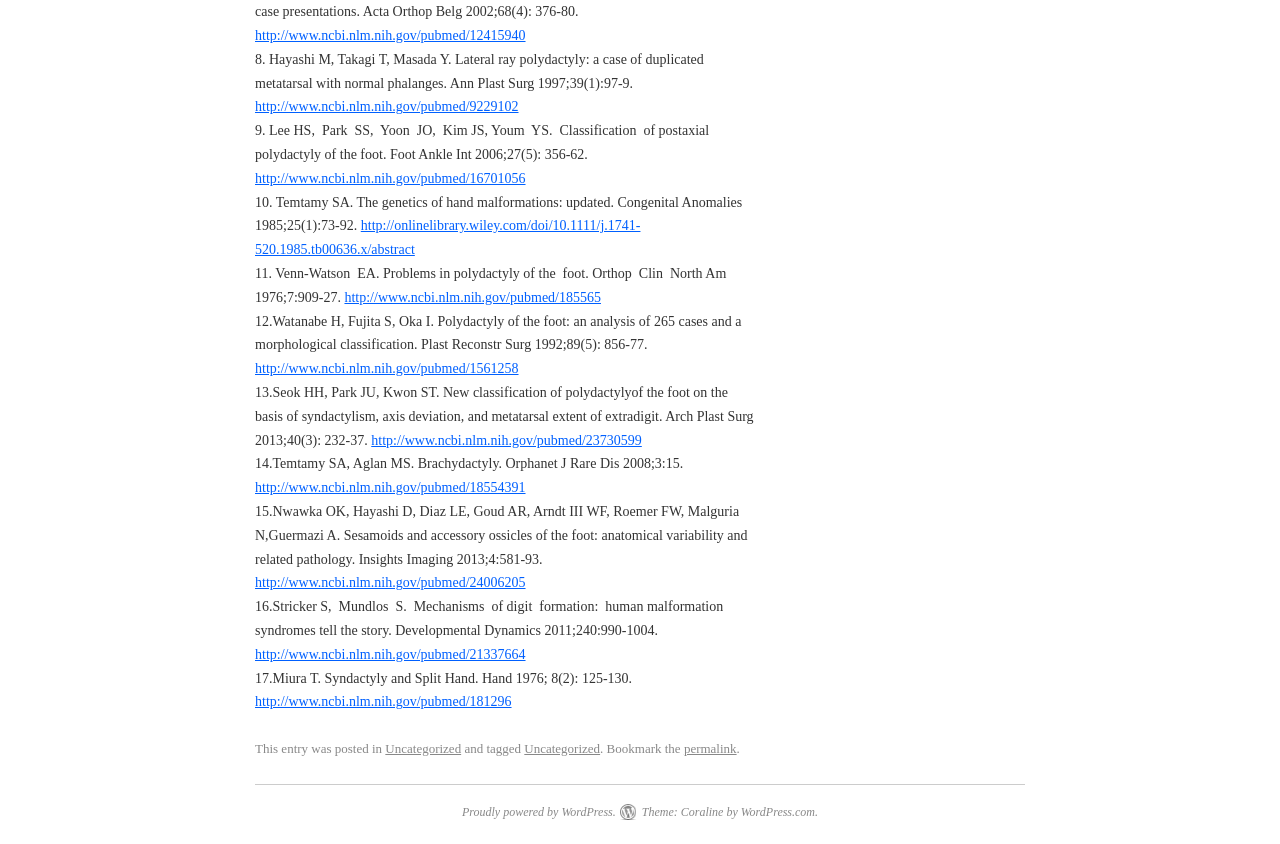What is the topic of the 14th reference?
Look at the image and answer with only one word or phrase.

Brachydactyly